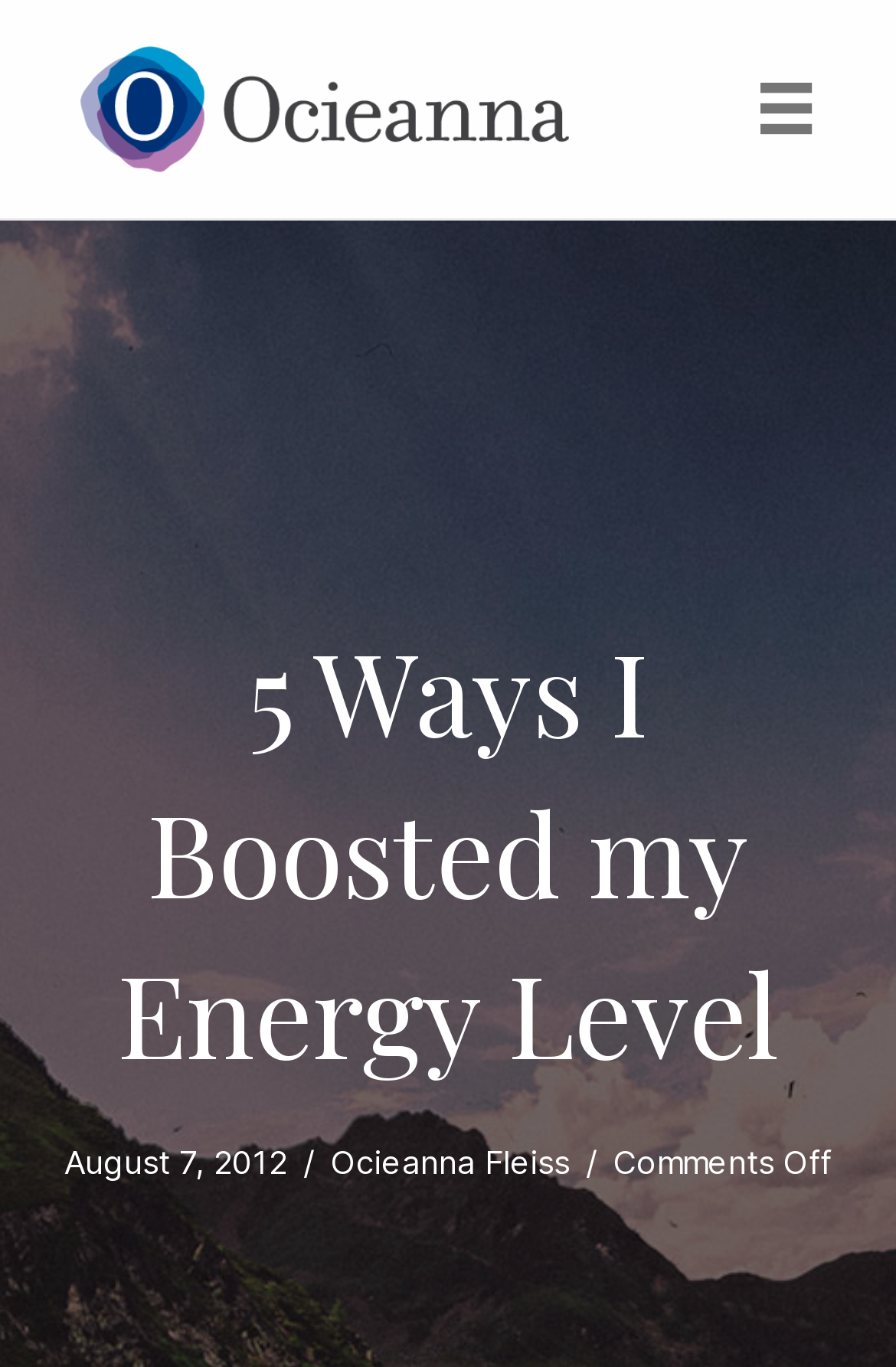When was the article published?
Using the image, answer in one word or phrase.

August 7, 2012